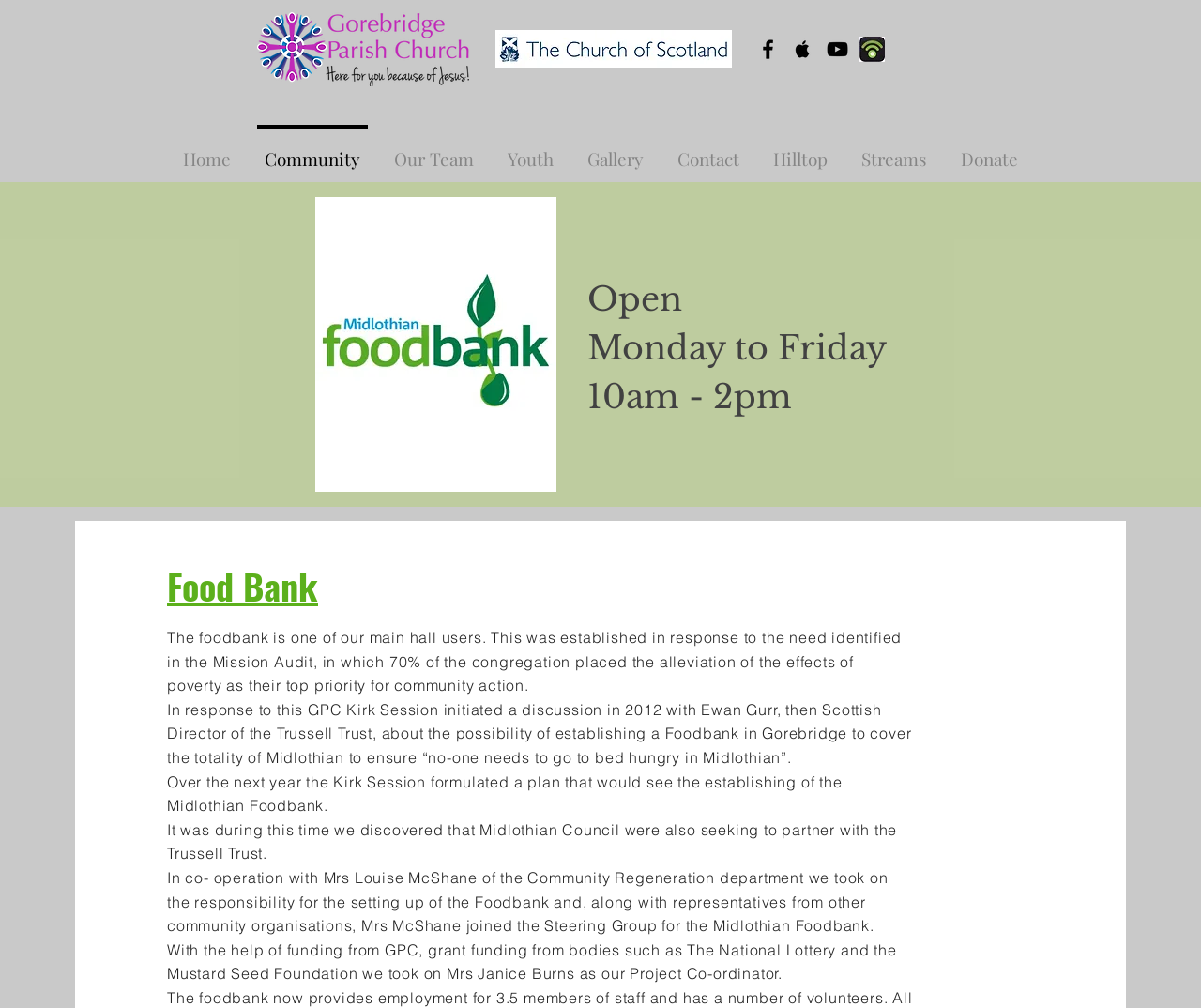Please provide a brief answer to the question using only one word or phrase: 
Who helped in setting up the Midlothian Foodbank?

Mrs Louise McShane